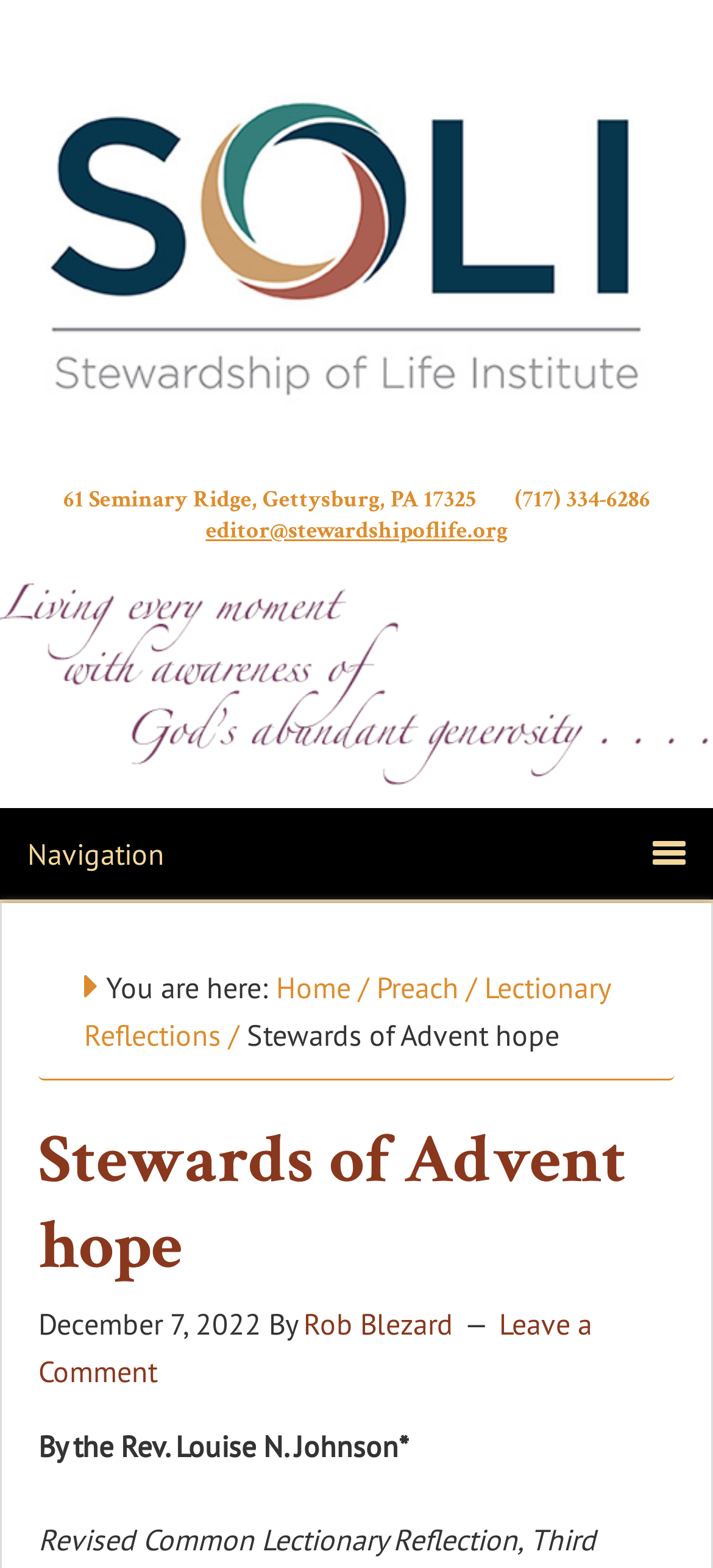Extract the bounding box coordinates of the UI element described by: "Home". The coordinates should include four float numbers ranging from 0 to 1, e.g., [left, top, right, bottom].

[0.387, 0.618, 0.492, 0.641]